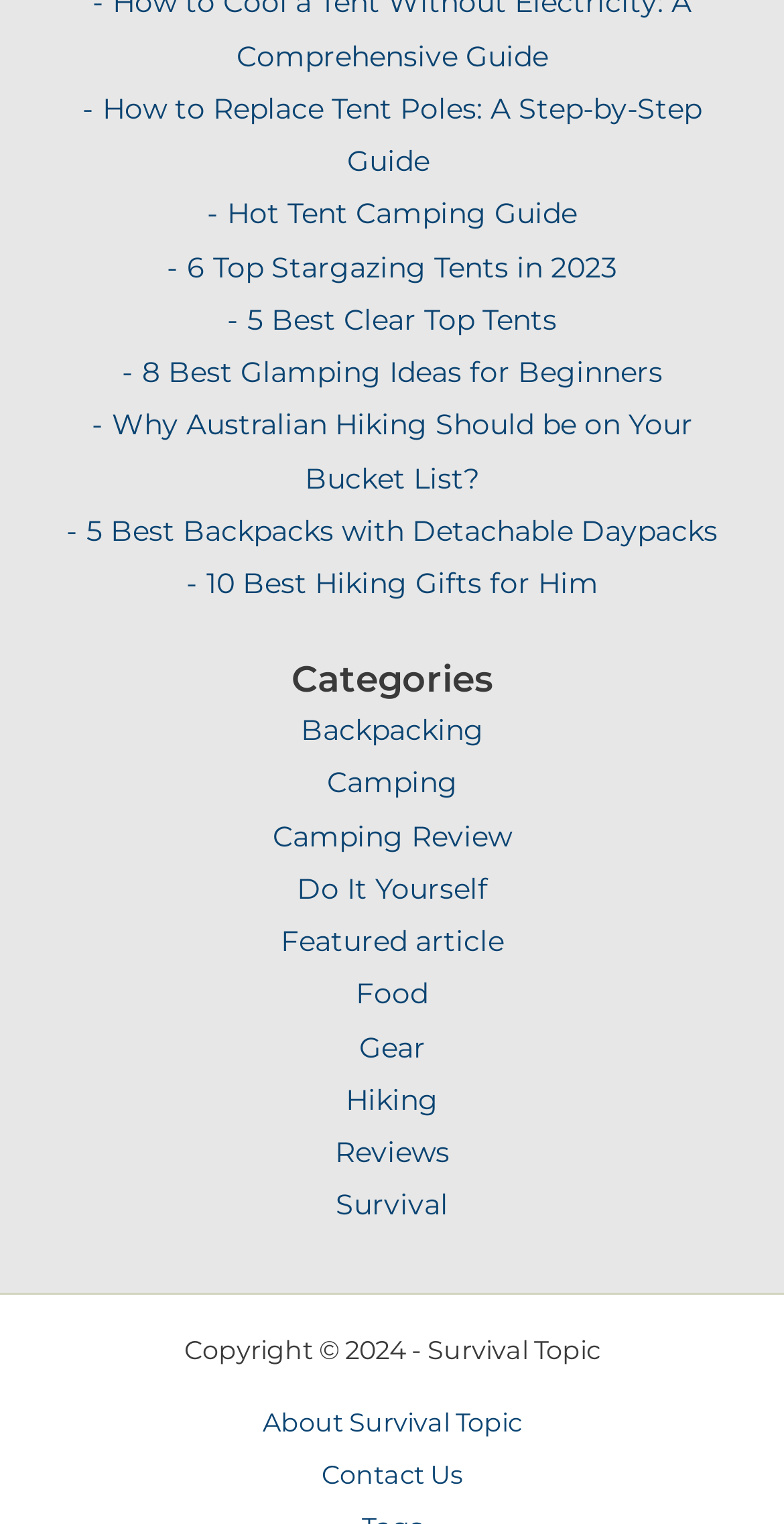Give a one-word or phrase response to the following question: How many links are there in the main section?

8